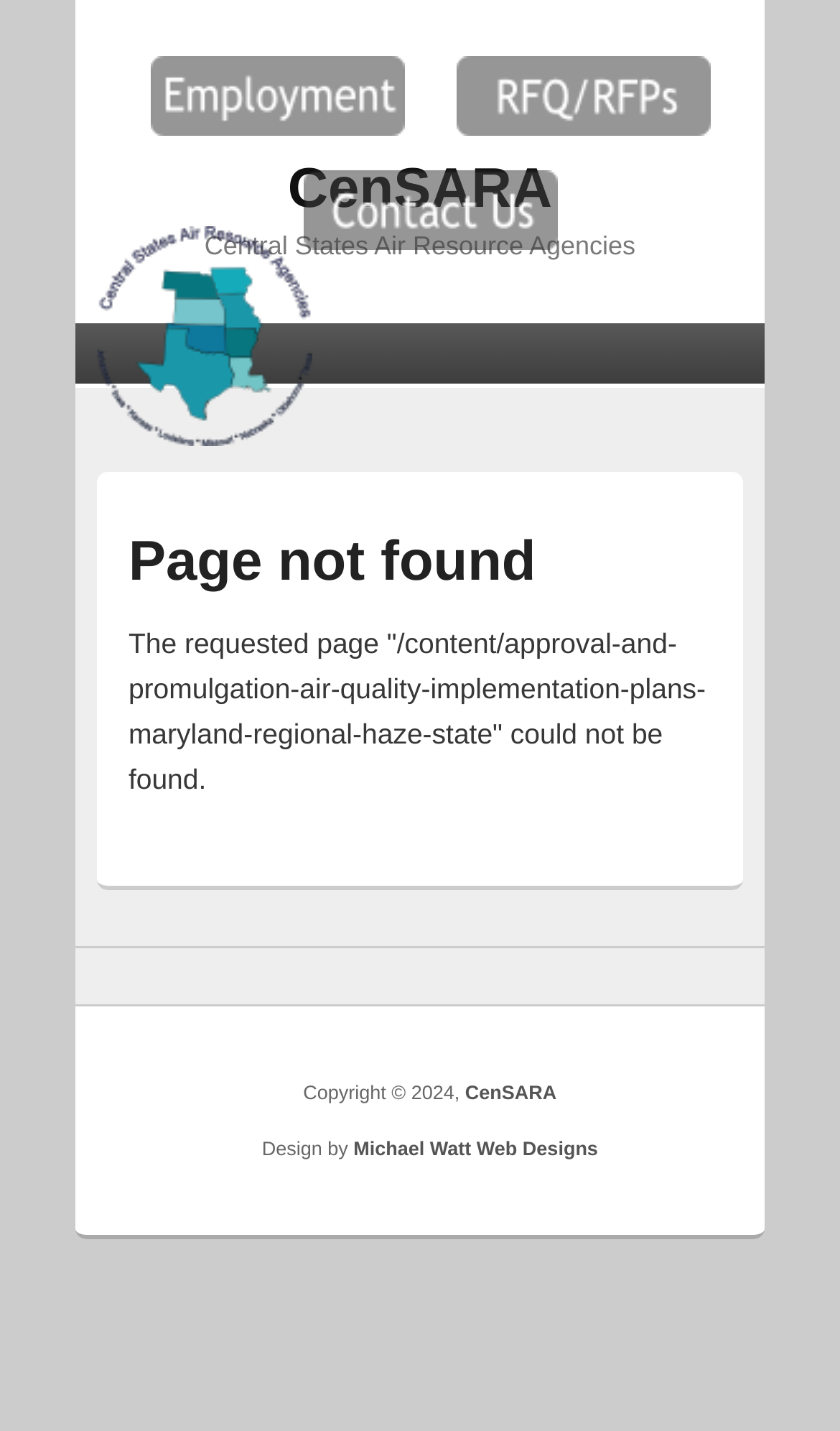Identify the bounding box coordinates for the UI element described by the following text: "Michael Watt Web Designs". Provide the coordinates as four float numbers between 0 and 1, in the format [left, top, right, bottom].

[0.421, 0.795, 0.712, 0.81]